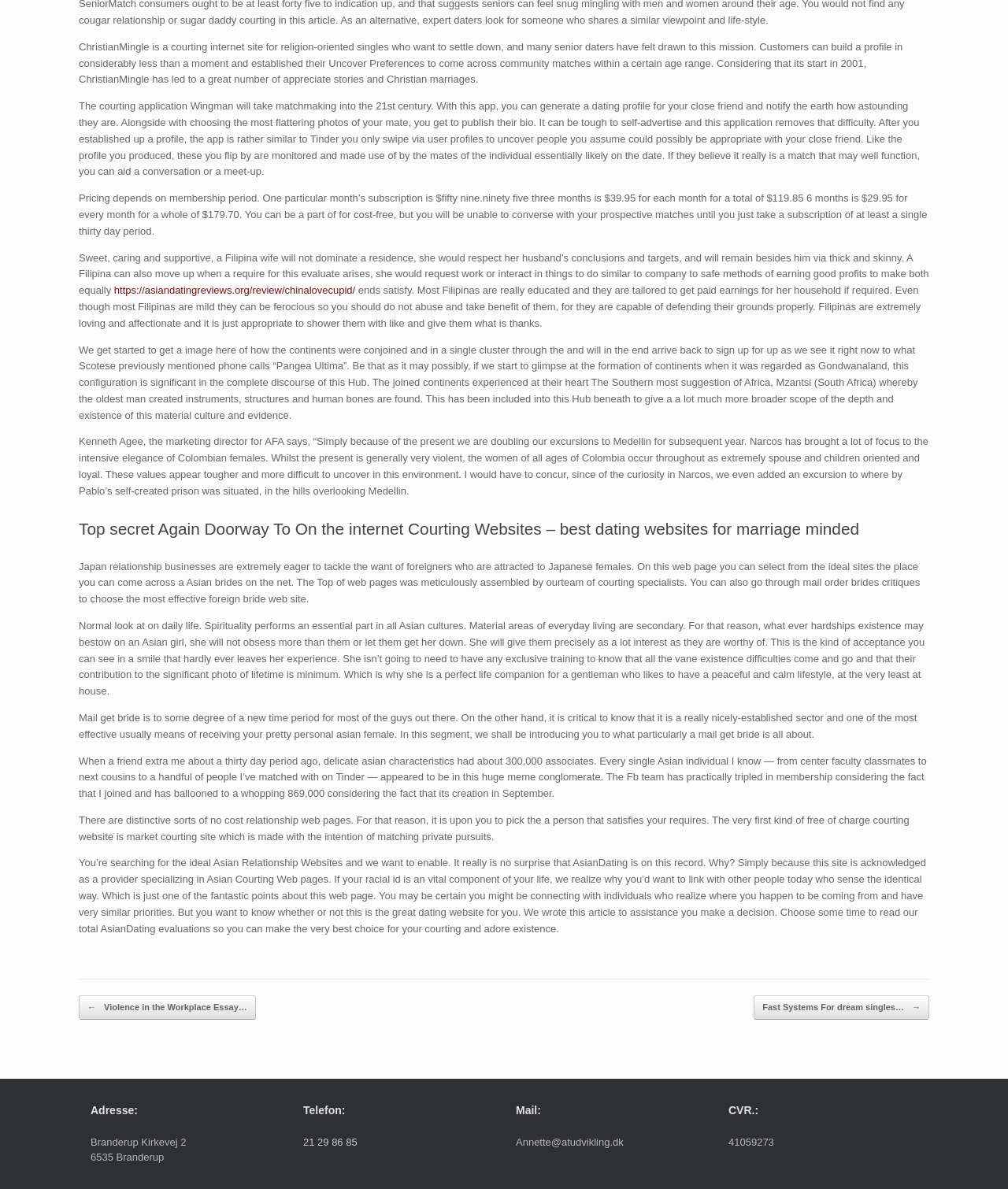Determine the bounding box for the HTML element described here: "21 29 86 85". The coordinates should be given as [left, top, right, bottom] with each number being a float between 0 and 1.

[0.301, 0.956, 0.354, 0.966]